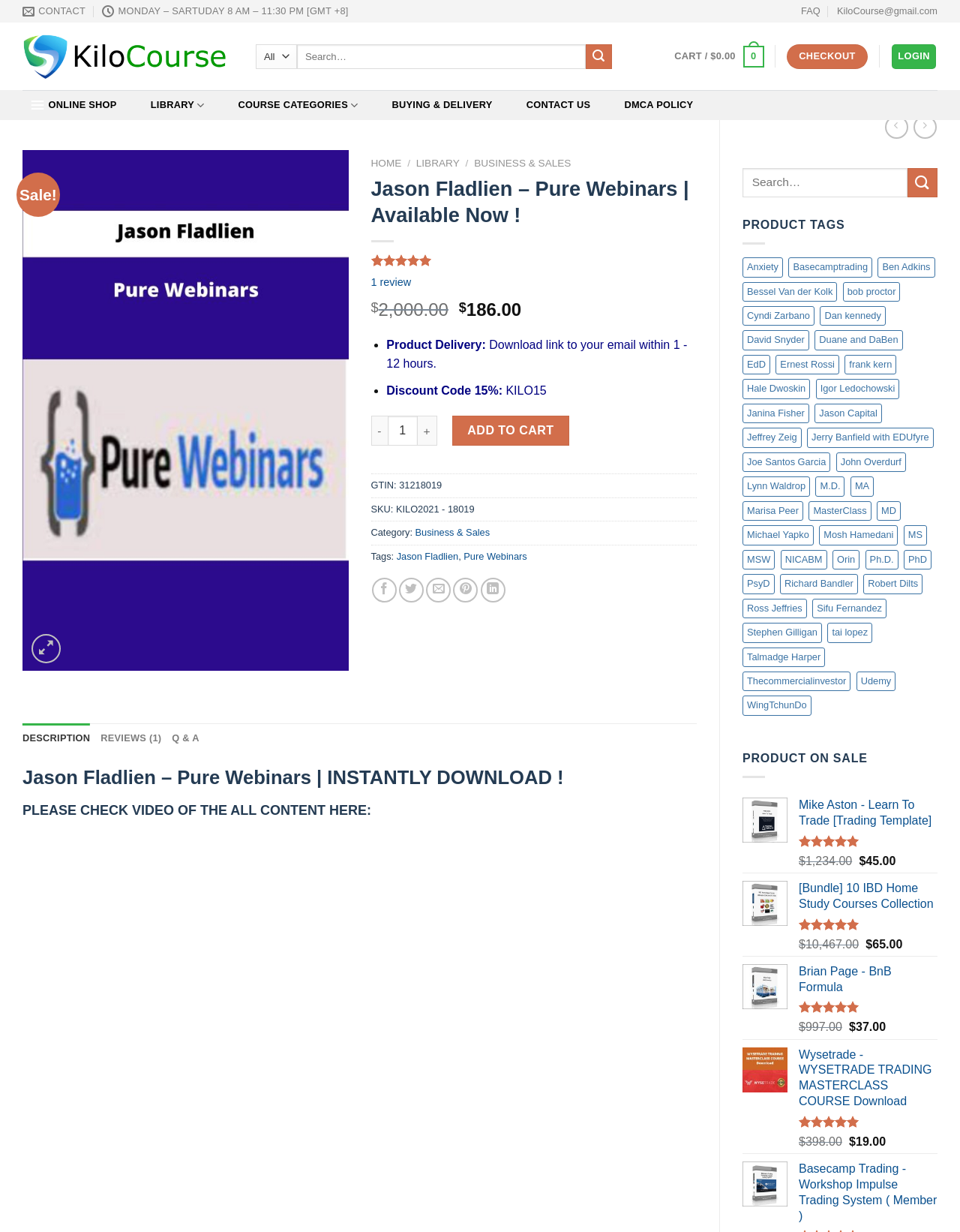Select the bounding box coordinates of the element I need to click to carry out the following instruction: "Login".

[0.929, 0.036, 0.975, 0.056]